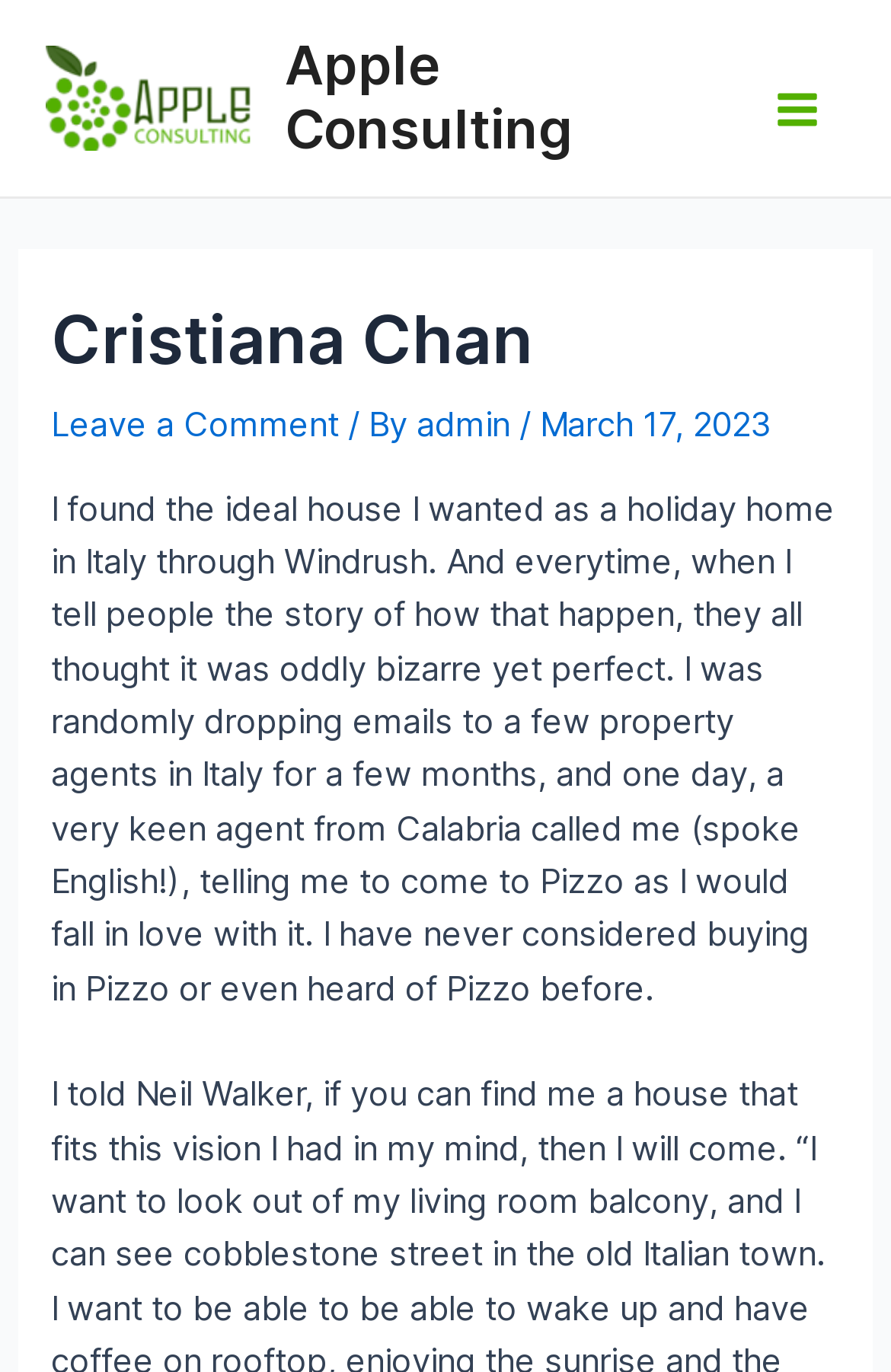Please provide a detailed answer to the question below based on the screenshot: 
What is the date of the blog post?

The date of the blog post can be found in the header section of the webpage, where it is mentioned as 'March 17, 2023'.